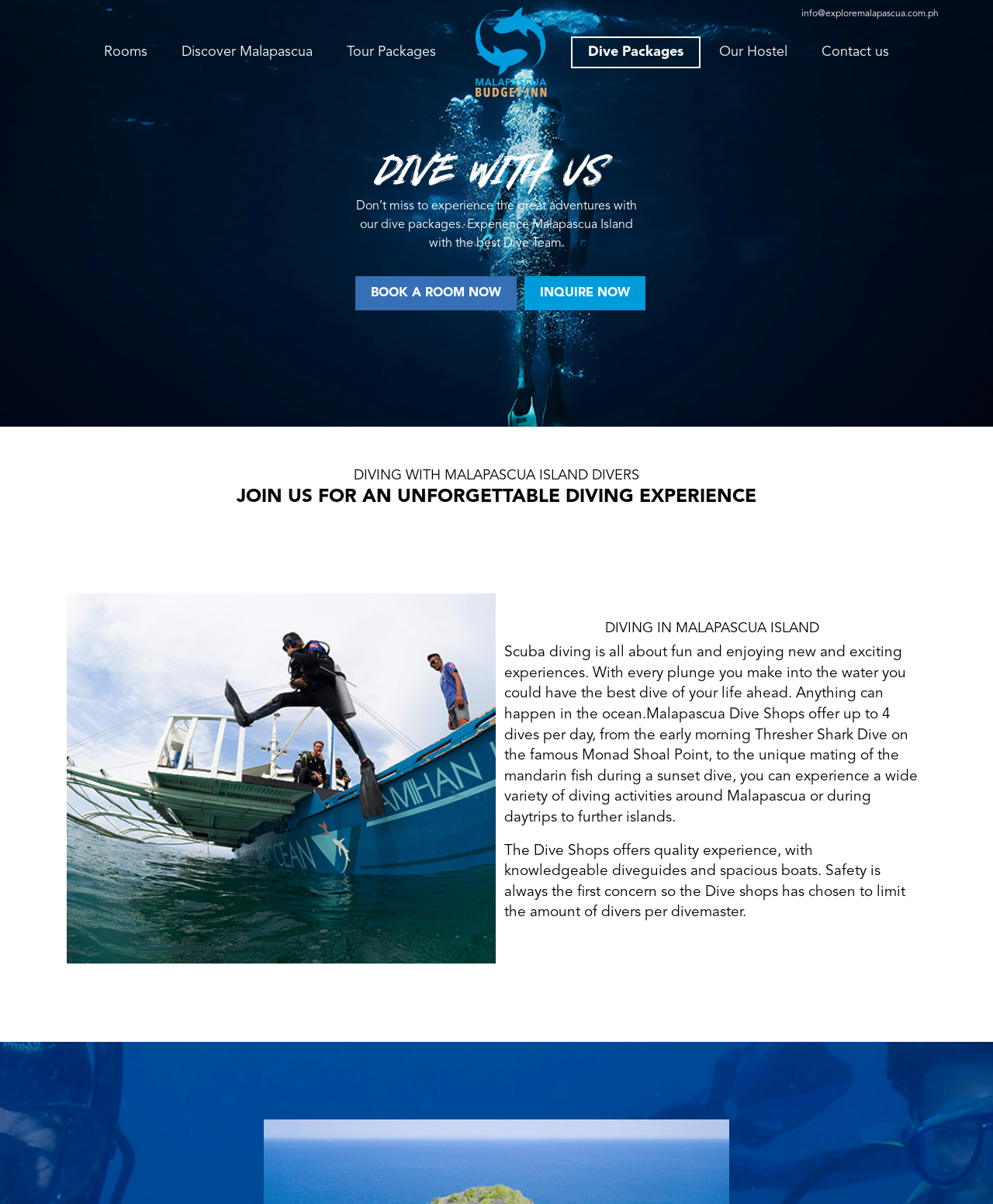Find the bounding box coordinates of the clickable area that will achieve the following instruction: "View the rooms".

[0.089, 0.032, 0.164, 0.056]